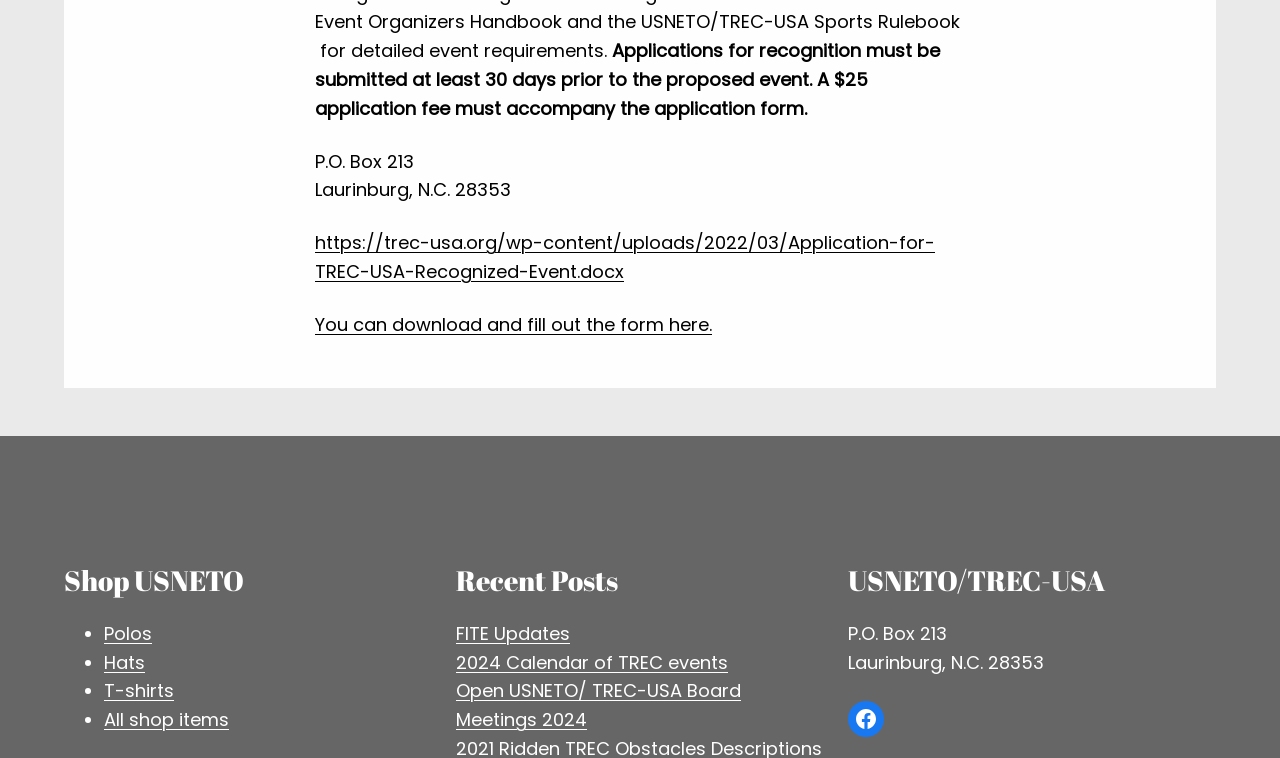Can you find the bounding box coordinates for the UI element given this description: "FITE Updates"? Provide the coordinates as four float numbers between 0 and 1: [left, top, right, bottom].

[0.356, 0.819, 0.445, 0.852]